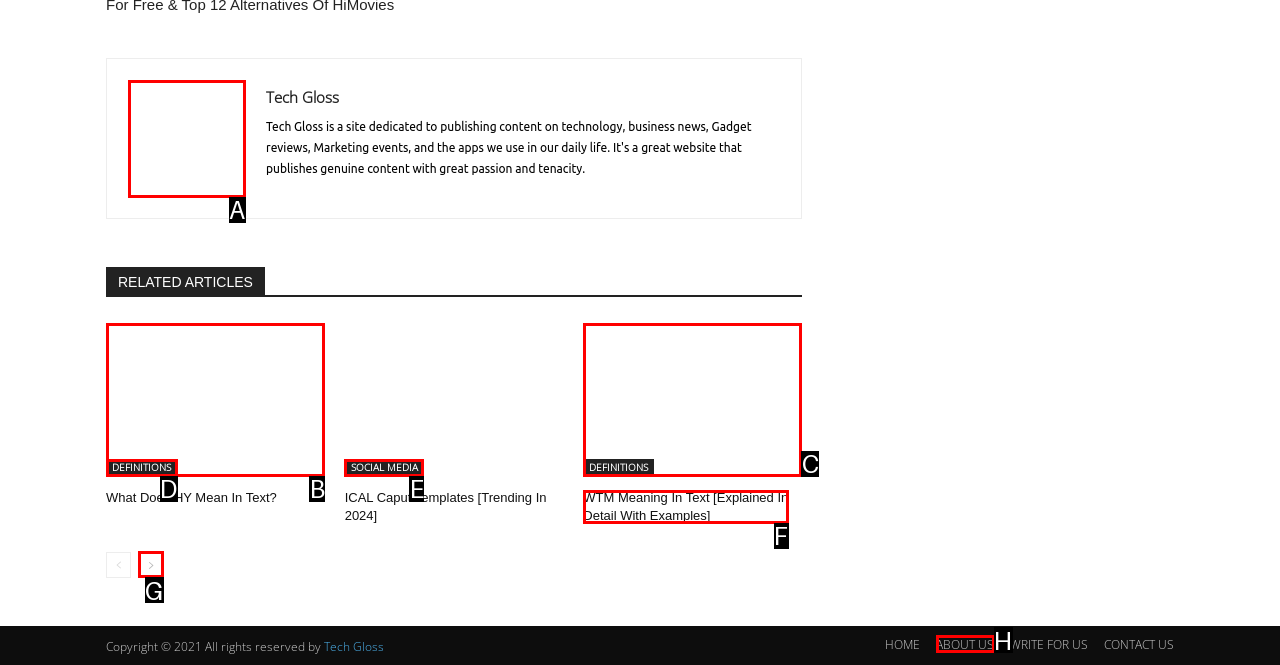Select the HTML element that matches the description: aria-label="next-page"
Respond with the letter of the correct choice from the given options directly.

G